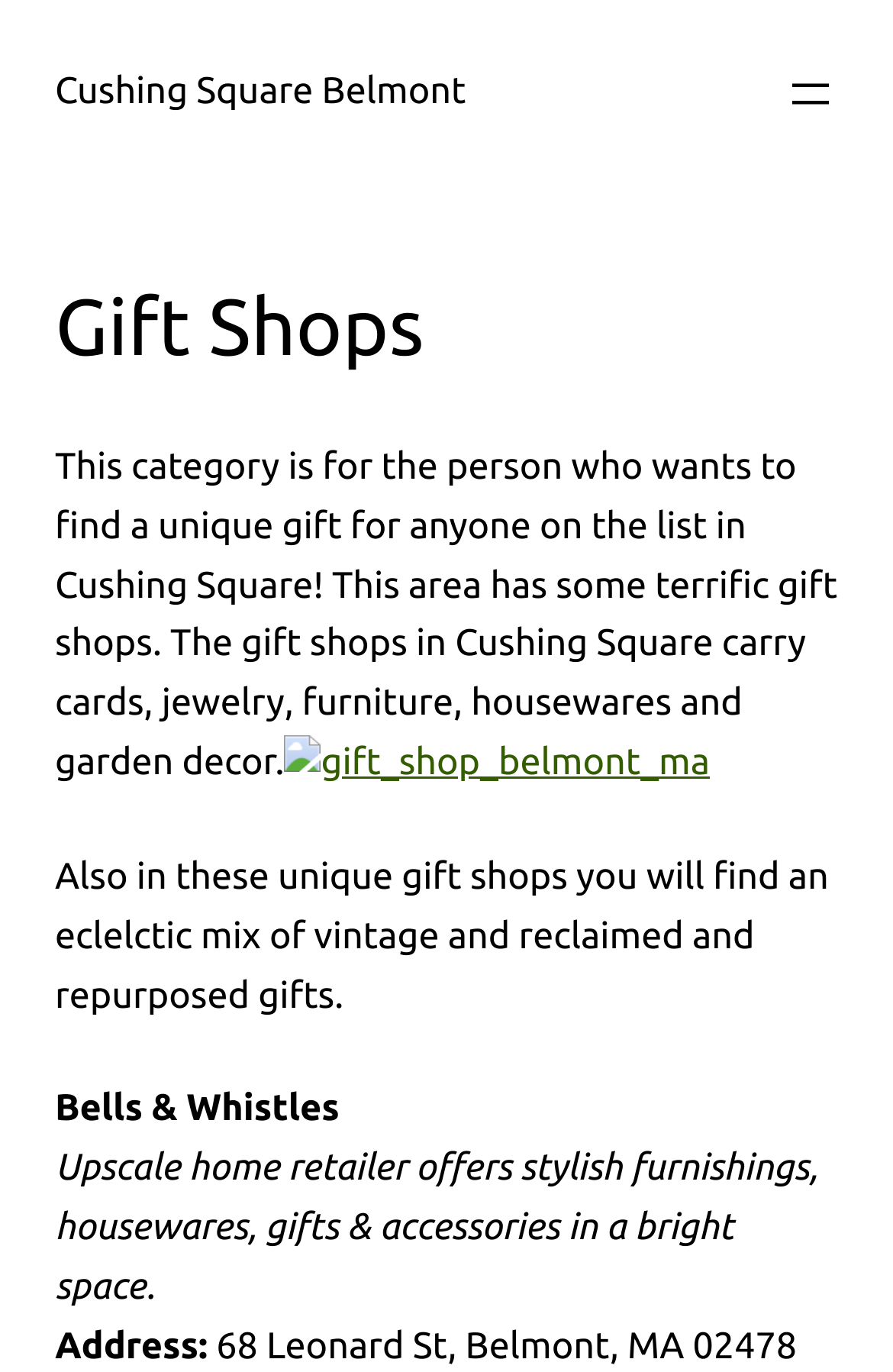What can be found in the unique gift shops in Cushing Square?
Please provide a detailed answer to the question.

According to the text, the gift shops in Cushing Square carry cards, jewelry, furniture, housewares and garden decor, as well as an eclectic mix of vintage and reclaimed and repurposed gifts.